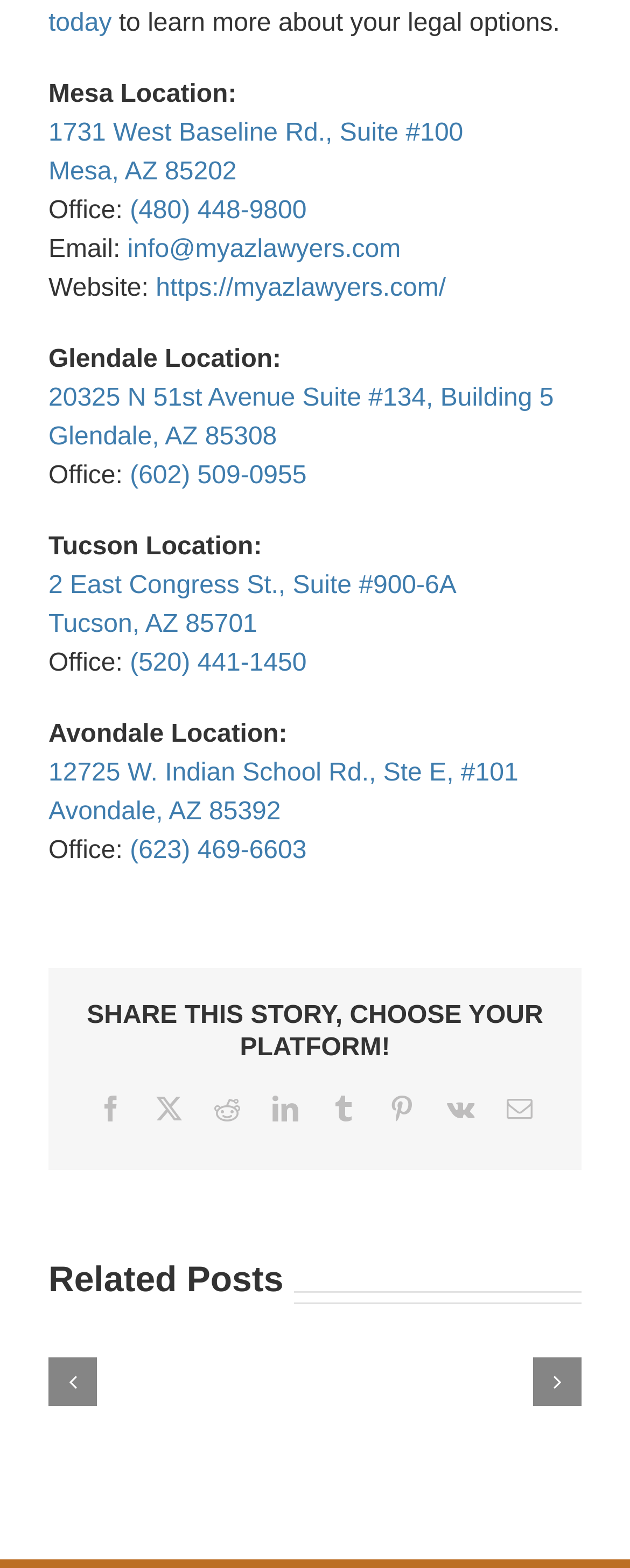What is the phone number of the Mesa office?
Based on the image content, provide your answer in one word or a short phrase.

(480) 448-9800